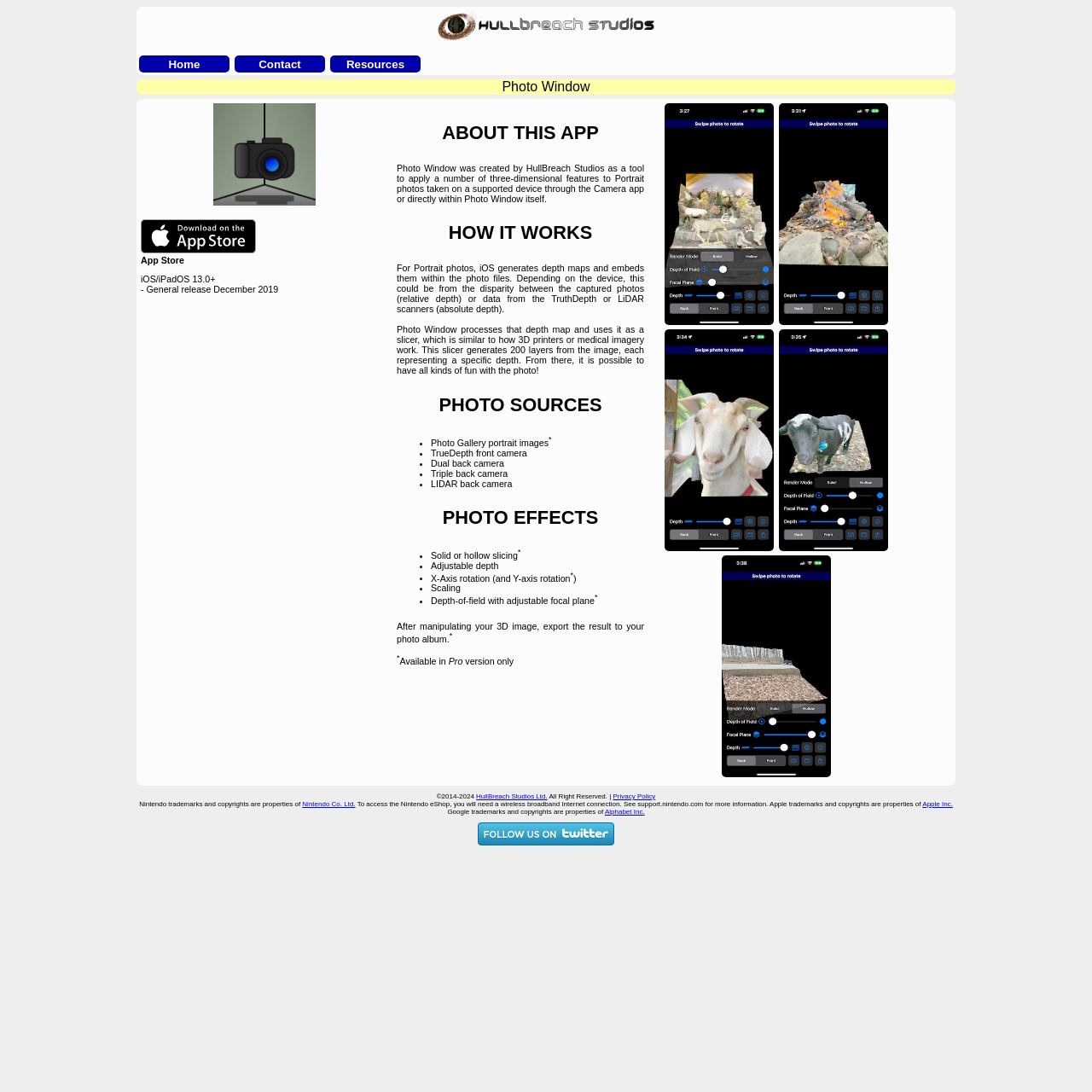Please determine the bounding box coordinates of the clickable area required to carry out the following instruction: "View the 'ABOUT THIS APP' section". The coordinates must be four float numbers between 0 and 1, represented as [left, top, right, bottom].

[0.363, 0.112, 0.59, 0.132]